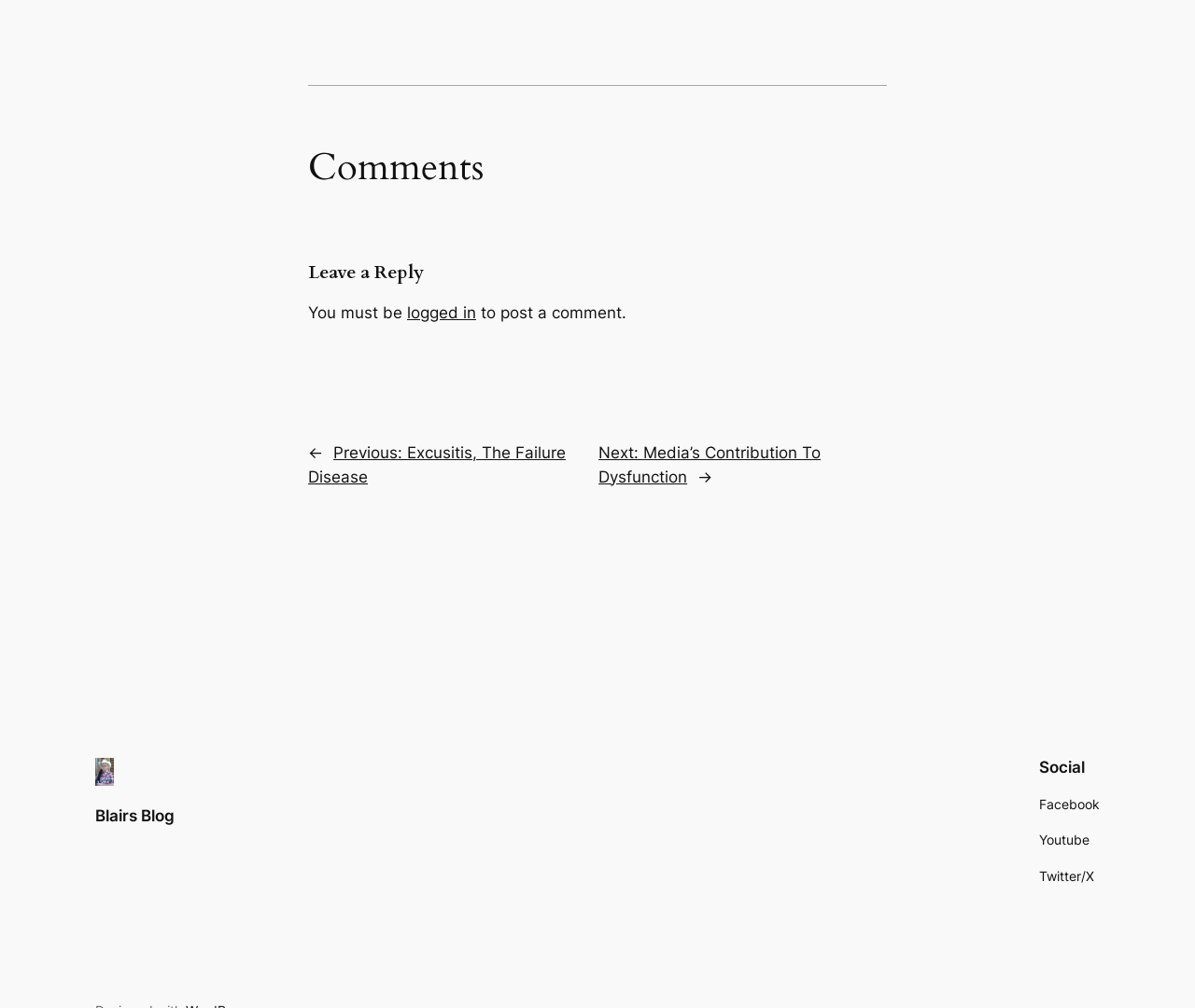Using the information in the image, could you please answer the following question in detail:
What is the name of the blog?

The name of the blog can be found in the links at the bottom of the page, which have the text 'Blairs Blog' and are accompanied by an image. This suggests that the blog is called 'Blairs Blog'.